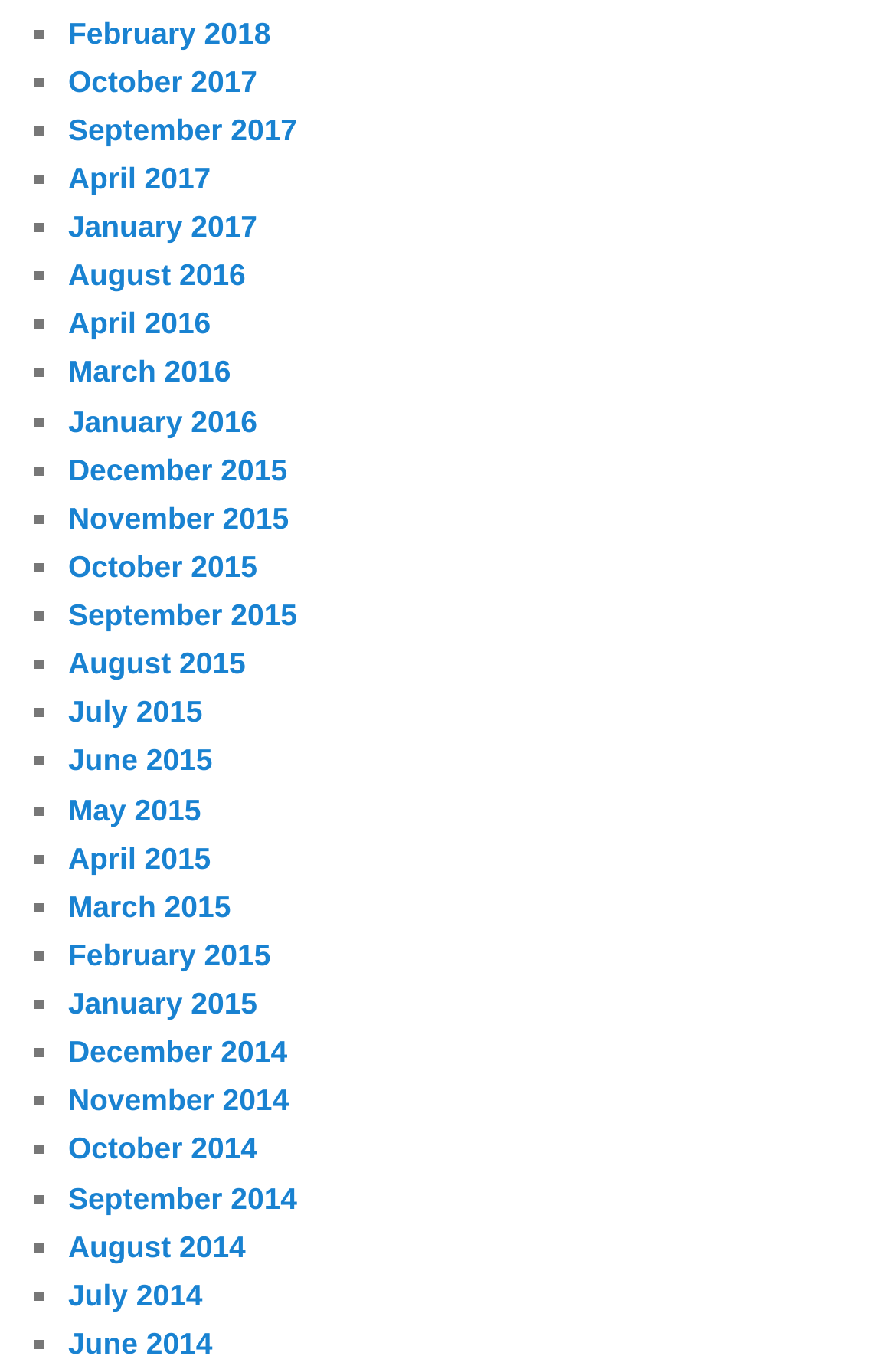Please answer the following question using a single word or phrase: 
How many links are on this webpage?

45